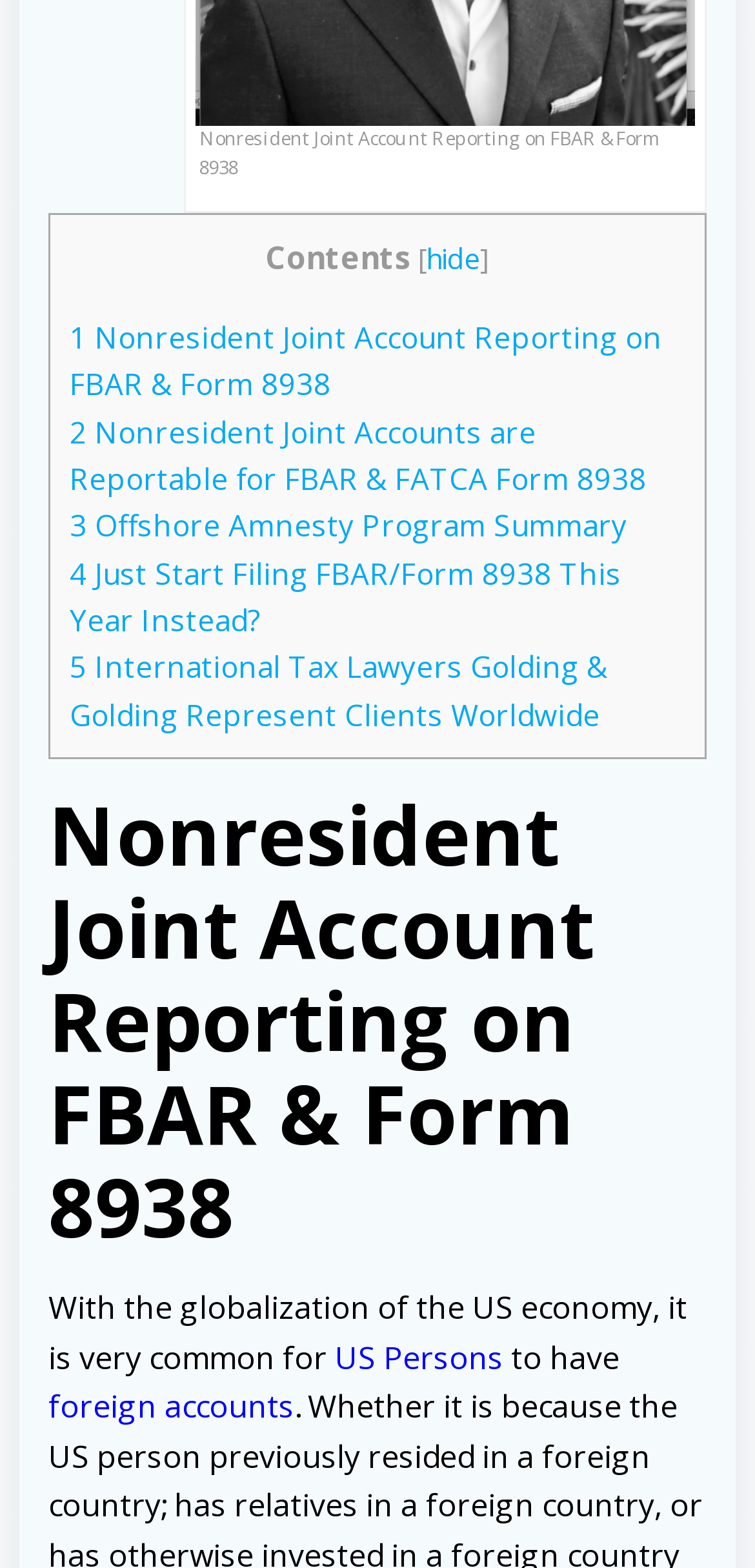Respond with a single word or phrase to the following question:
What is the text of the first link?

1 Nonresident Joint Account Reporting on FBAR & Form 8938